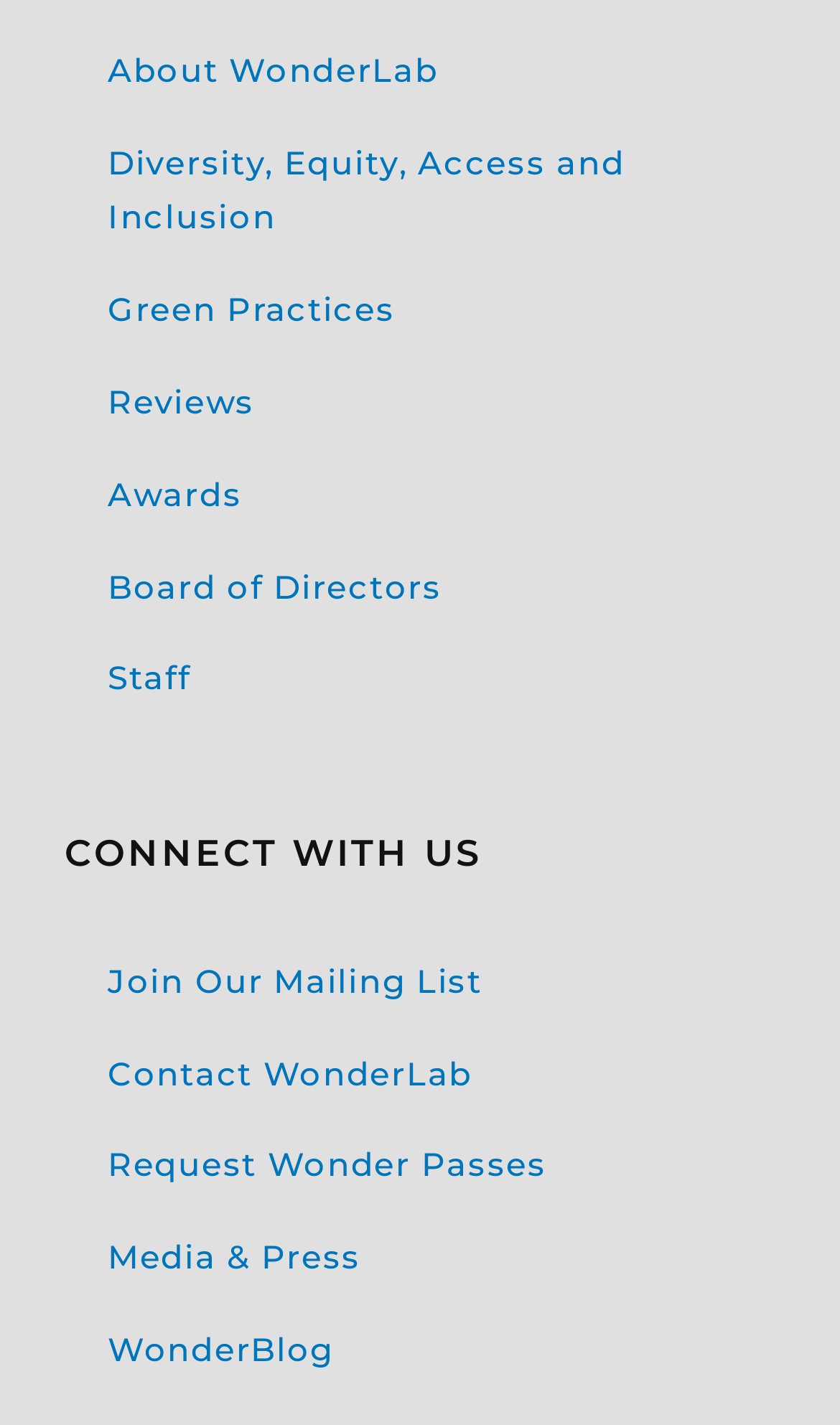How many sections are there in the navigation?
Look at the image and answer with only one word or phrase.

2